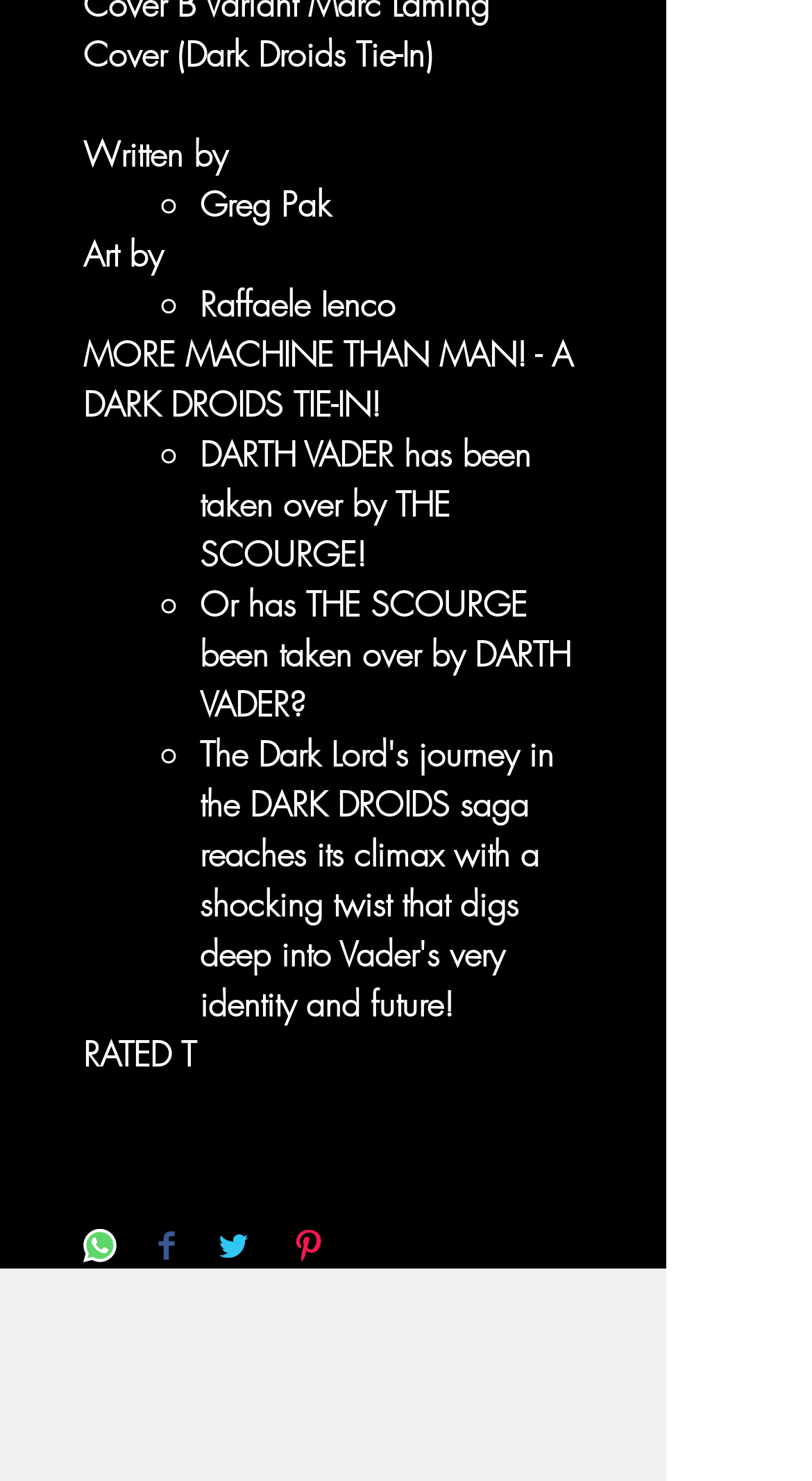Give a concise answer using one word or a phrase to the following question:
Who is the writer of the comic?

Greg Pak